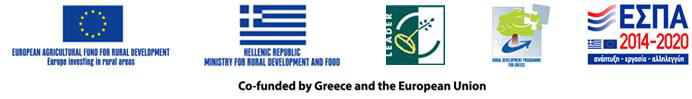How many institutions are involved in the collaborative efforts?
Look at the image and provide a detailed response to the question.

The image features a series of logos representing the collaborative efforts and financial backing for projects in the region, including the European Agricultural Fund for Rural Development, the Hellenic Republic Ministry for Rural Development and Food, and various local institutions focused on regional development, indicating the involvement of multiple institutions.